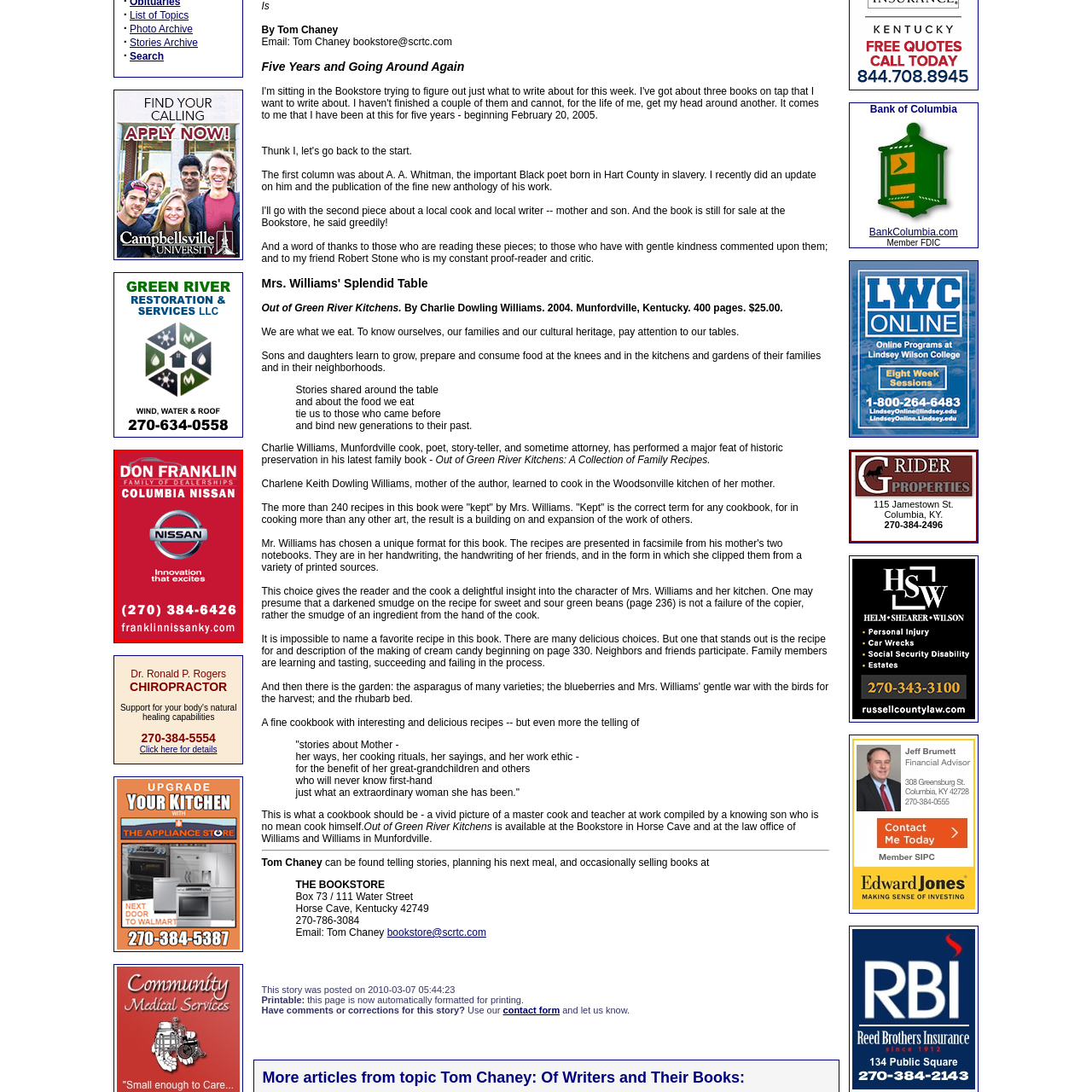Observe the image framed by the red bounding box and present a detailed answer to the following question, relying on the visual data provided: What is the phone number displayed in the image?

The phone number (270) 384-6426 is prominently displayed in the image, inviting potential customers to reach out for more information about Don Franklin Family of Dealerships, specifically the Columbia Nissan location.